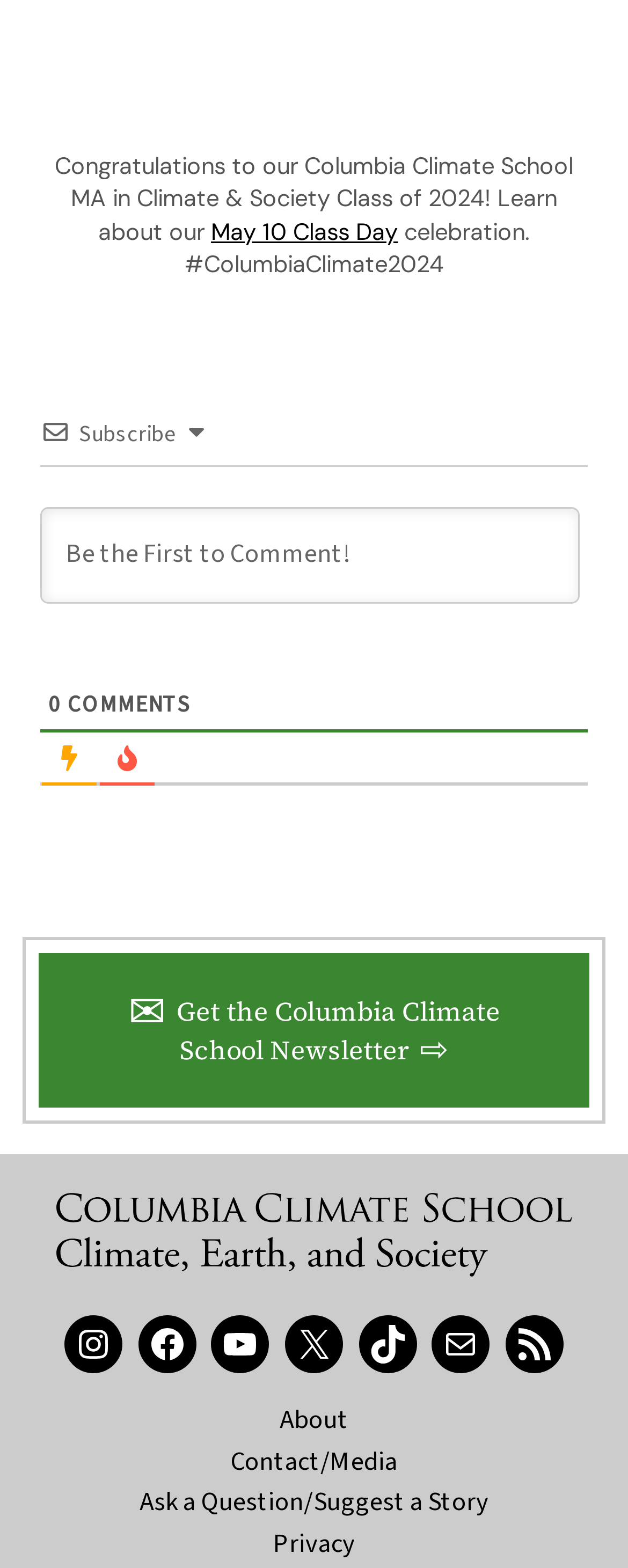Using the provided element description: "Ask a Question/Suggest a Story", identify the bounding box coordinates. The coordinates should be four floats between 0 and 1 in the order [left, top, right, bottom].

[0.222, 0.946, 0.778, 0.97]